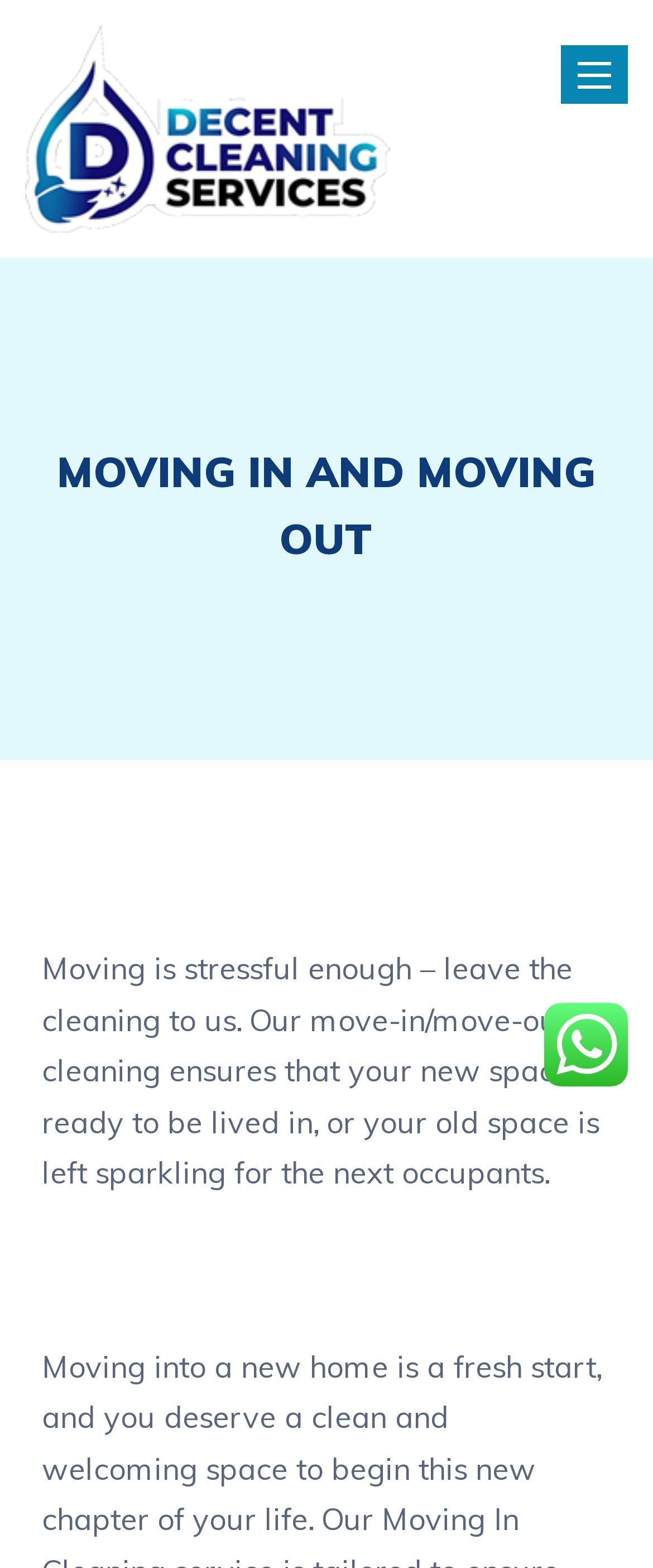Is the webpage focused on a specific type of cleaning?
Provide an in-depth and detailed answer to the question.

The webpage is focused on move-in/move-out cleaning, as indicated by the heading 'MOVING IN AND MOVING OUT' and the description of the service.